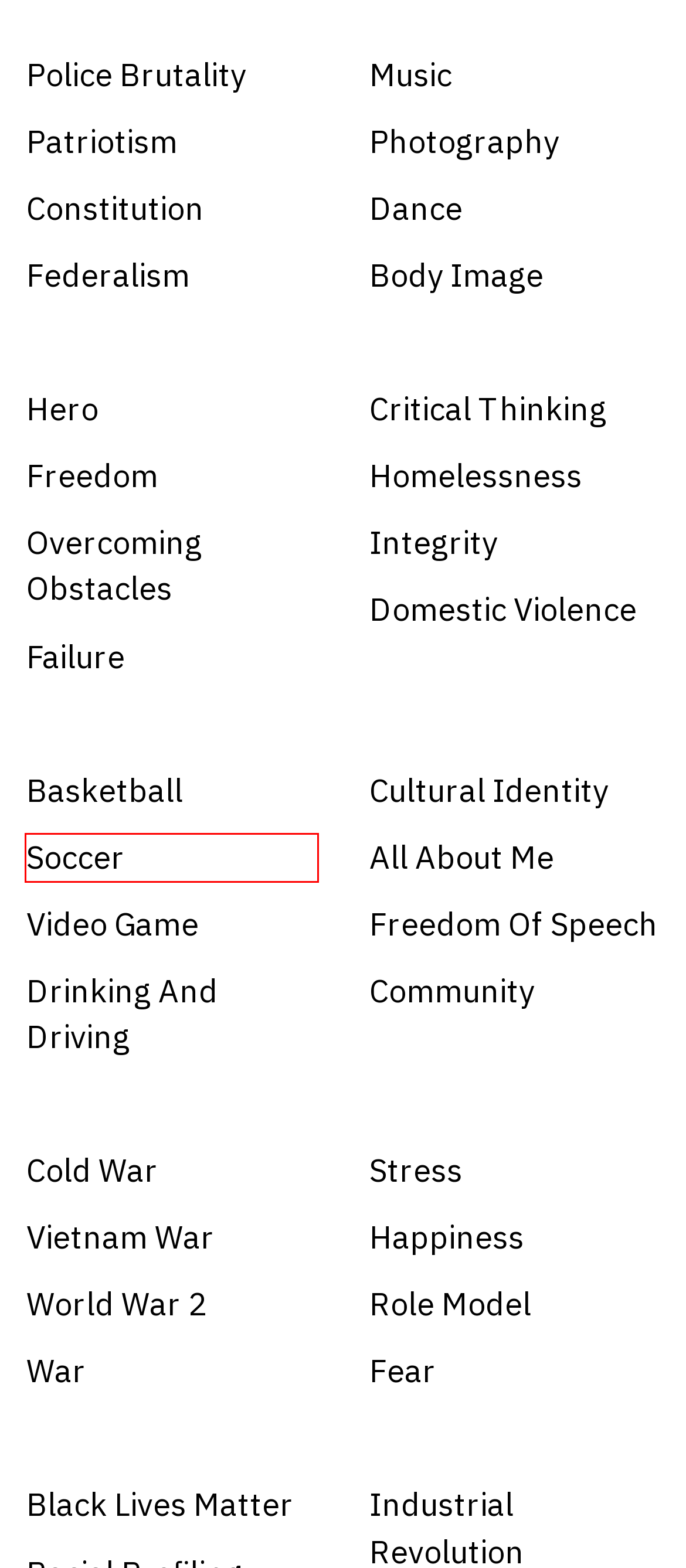You have a screenshot of a webpage with a red bounding box around an element. Identify the webpage description that best fits the new page that appears after clicking the selected element in the red bounding box. Here are the candidates:
A. Free Video Game Essay Examples And Topic Ideas | Studymoose.com
B. Free World War 2 Essay Examples And Topic Ideas | Studymoose.com
C. Free Role Model Essay Examples And Topic Ideas | Studymoose.com
D. Free Stress Essay Examples And Topic Ideas | Studymoose.com
E. Free Fear Essay Examples And Topic Ideas | Studymoose.com
F. Free Industrial Revolution Essay Examples And Topic Ideas | Studymoose.com
G. Free Failure Essay Examples And Topic Ideas | Studymoose.com
H. Free Soccer Essay Examples And Topic Ideas | Studymoose.com

H